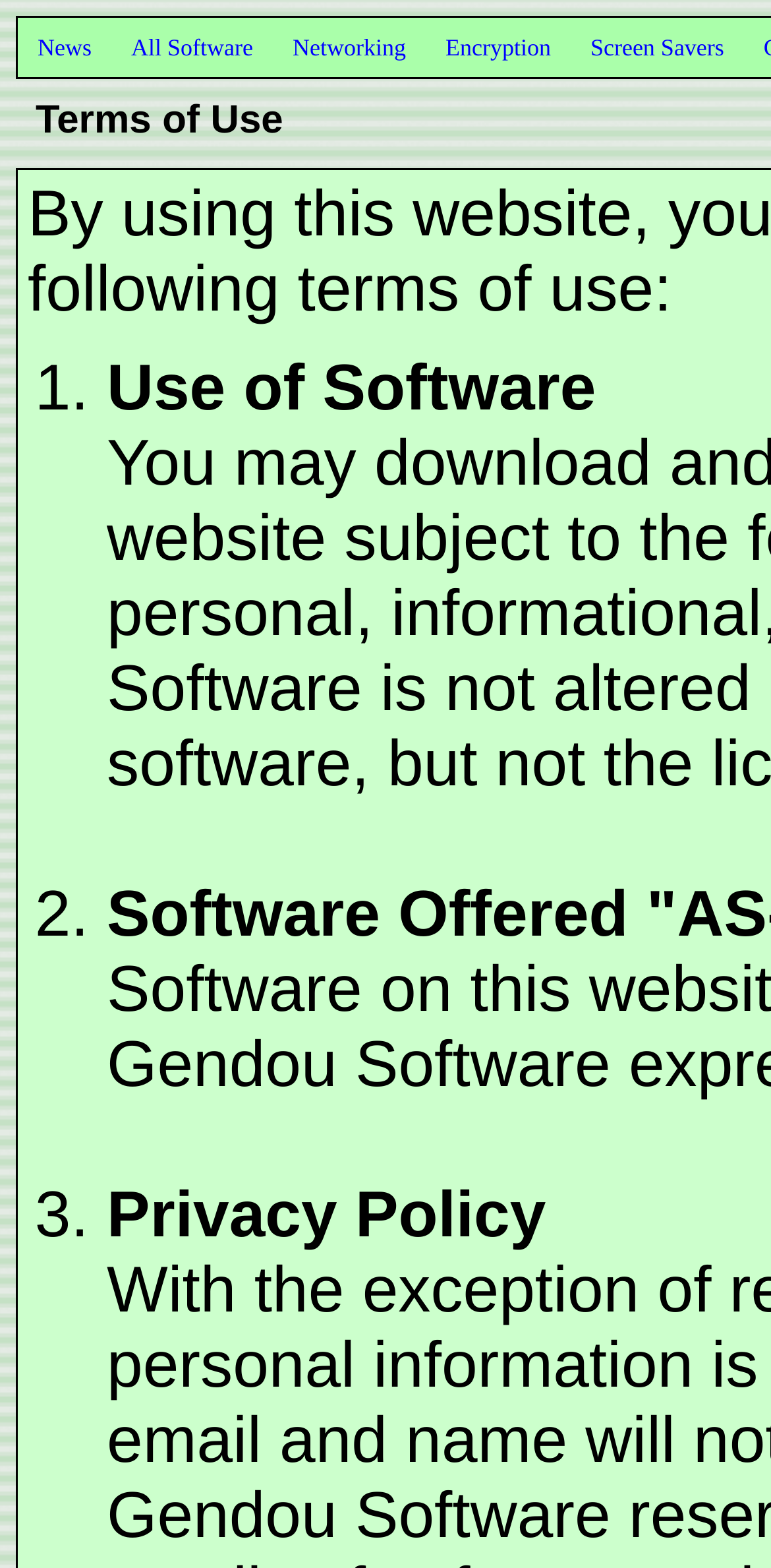Use a single word or phrase to answer the question: 
What is the main topic of the webpage?

Terms of Use